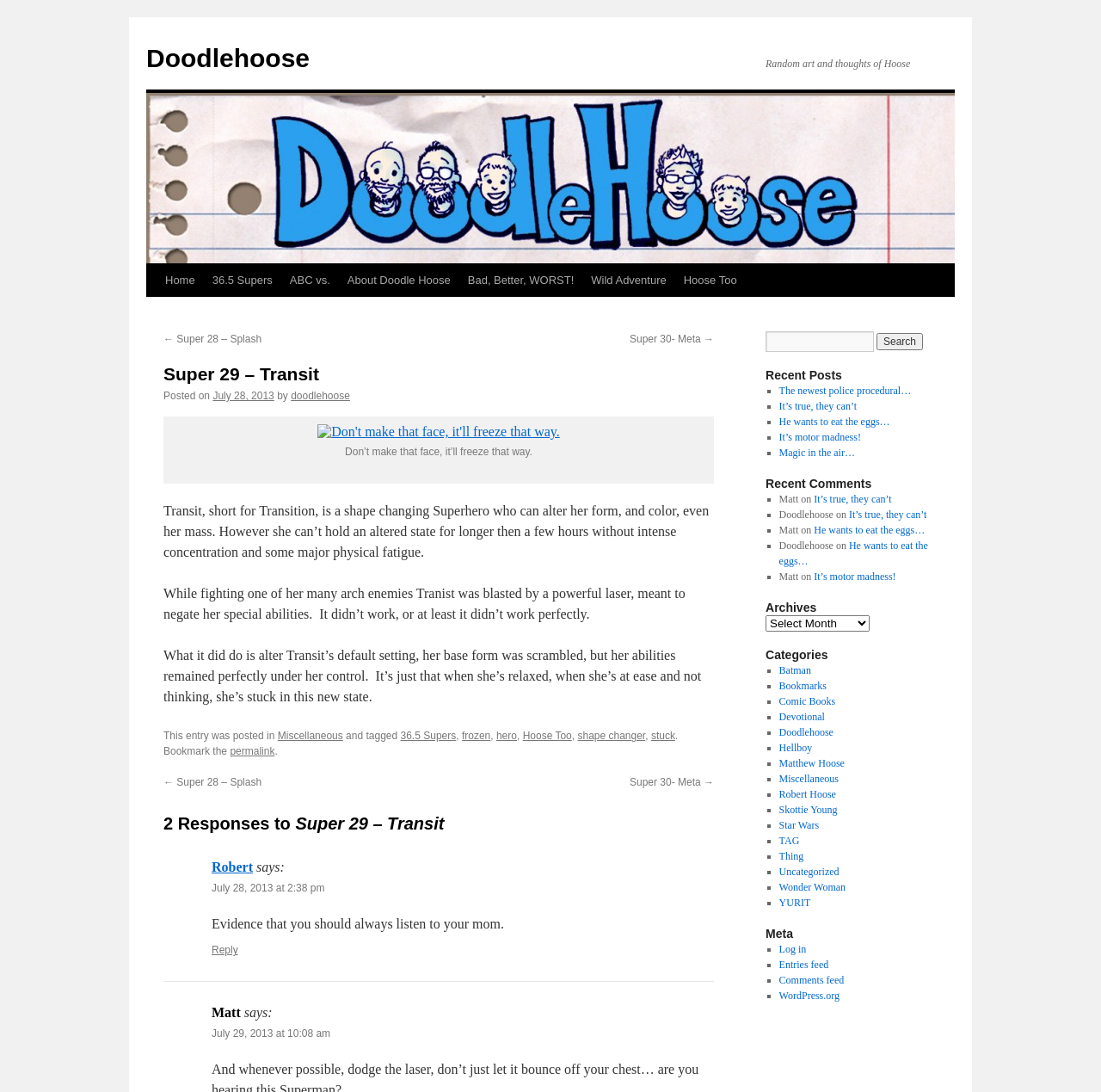Determine the bounding box coordinates of the area to click in order to meet this instruction: "View the 'Recent Posts'".

[0.695, 0.336, 0.852, 0.351]